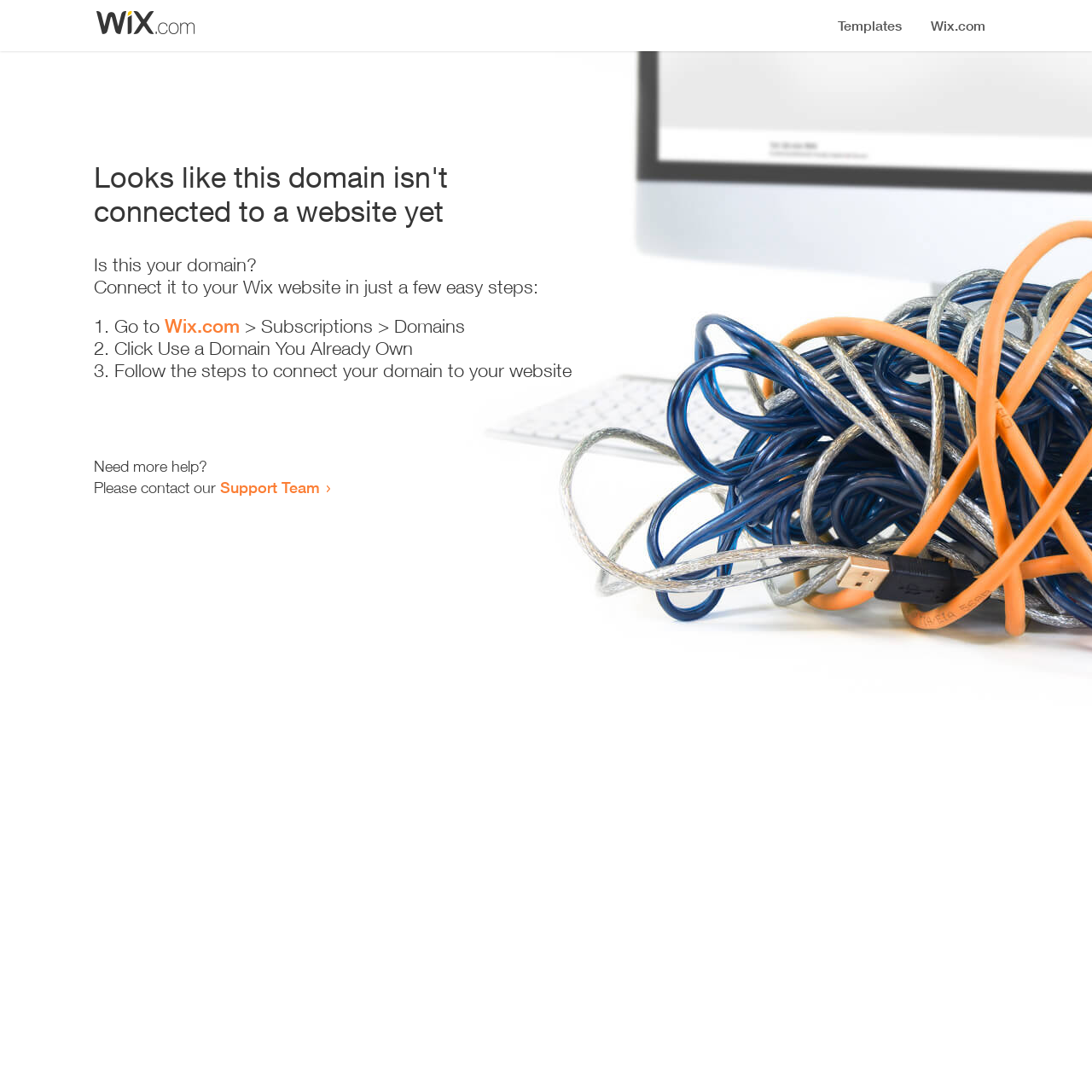What is the first step to connect the domain?
Refer to the image and provide a concise answer in one word or phrase.

Go to Wix.com